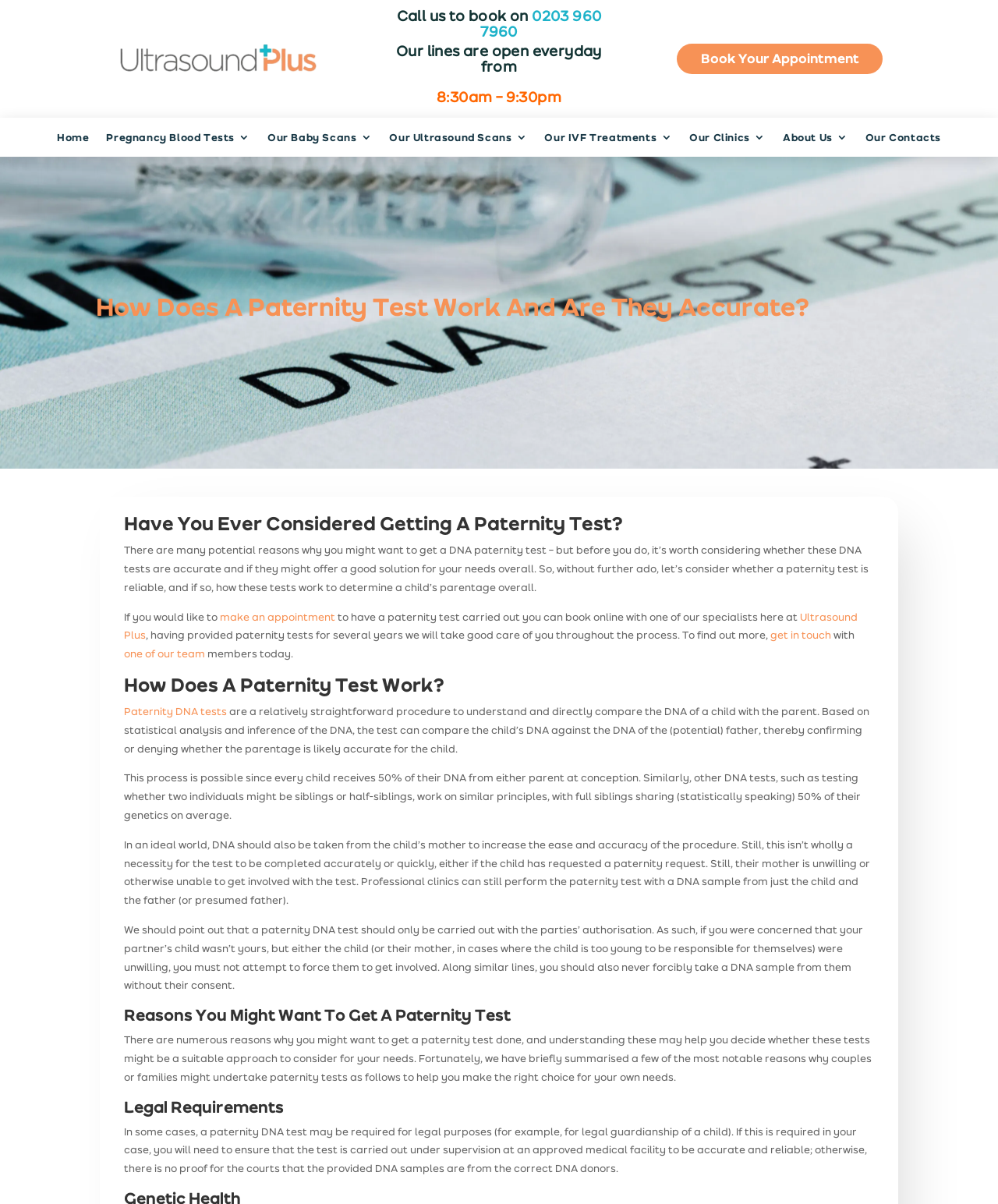Please indicate the bounding box coordinates of the element's region to be clicked to achieve the instruction: "Call to book an appointment". Provide the coordinates as four float numbers between 0 and 1, i.e., [left, top, right, bottom].

[0.481, 0.005, 0.603, 0.033]